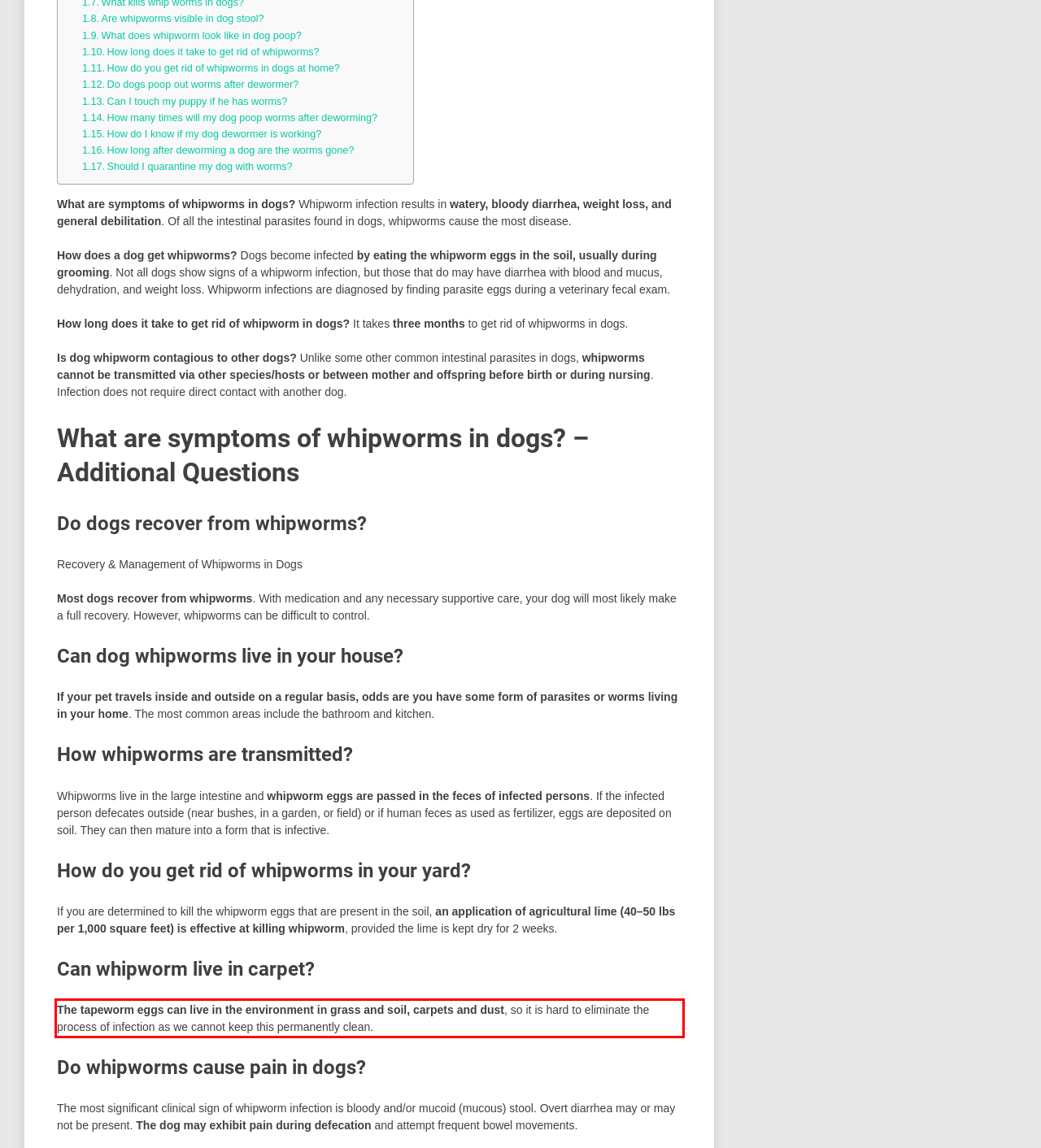Analyze the screenshot of a webpage where a red rectangle is bounding a UI element. Extract and generate the text content within this red bounding box.

The tapeworm eggs can live in the environment in grass and soil, carpets and dust, so it is hard to eliminate the process of infection as we cannot keep this permanently clean.